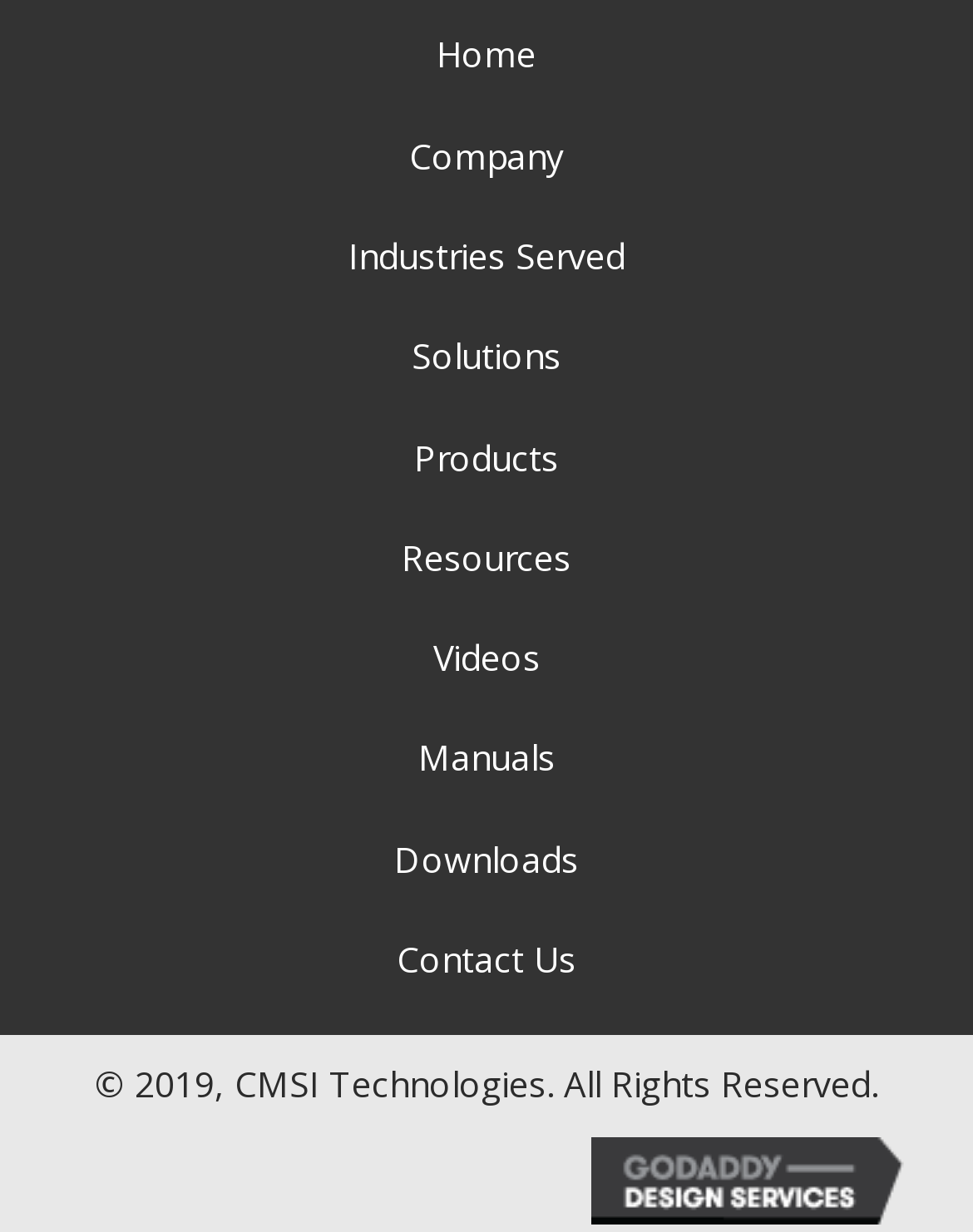From the webpage screenshot, predict the bounding box of the UI element that matches this description: "Industries Served".

[0.332, 0.168, 0.668, 0.249]